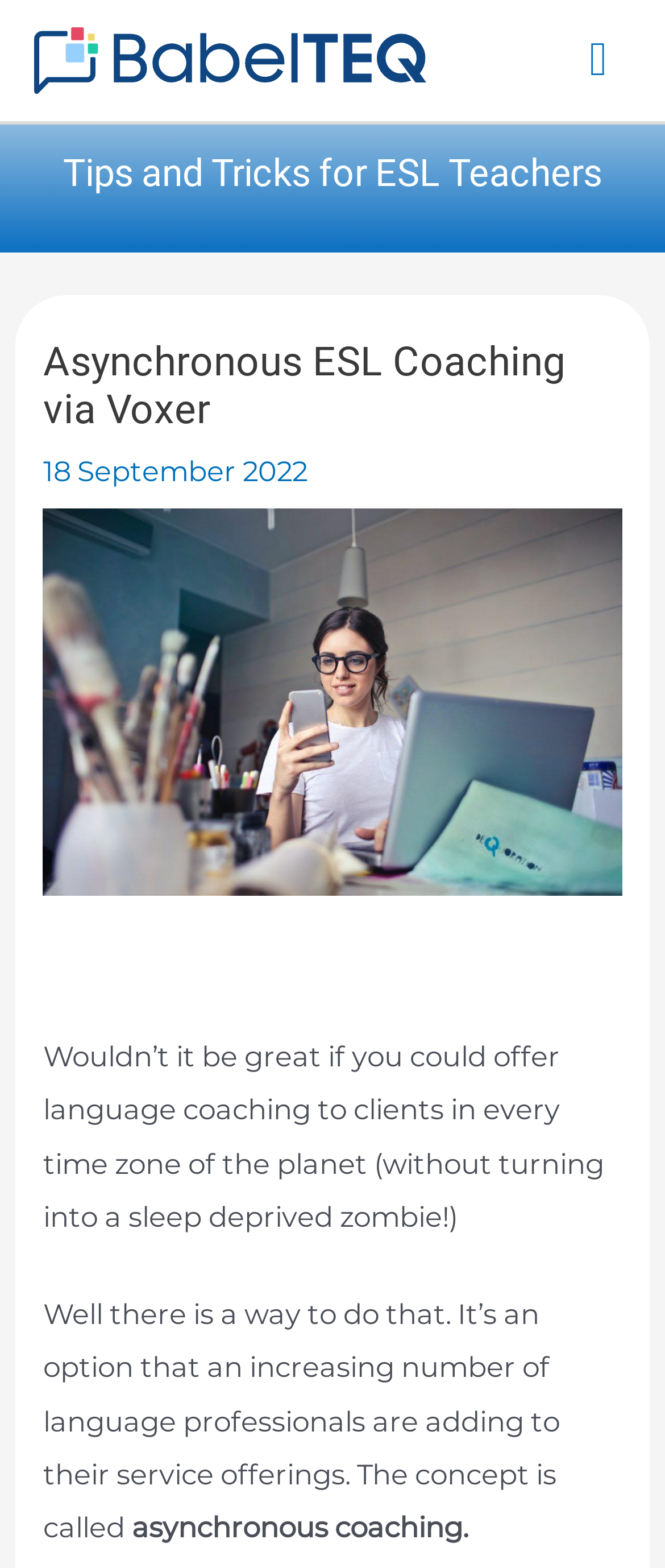Can you find and provide the main heading text of this webpage?

Asynchronous ESL Coaching via Voxer